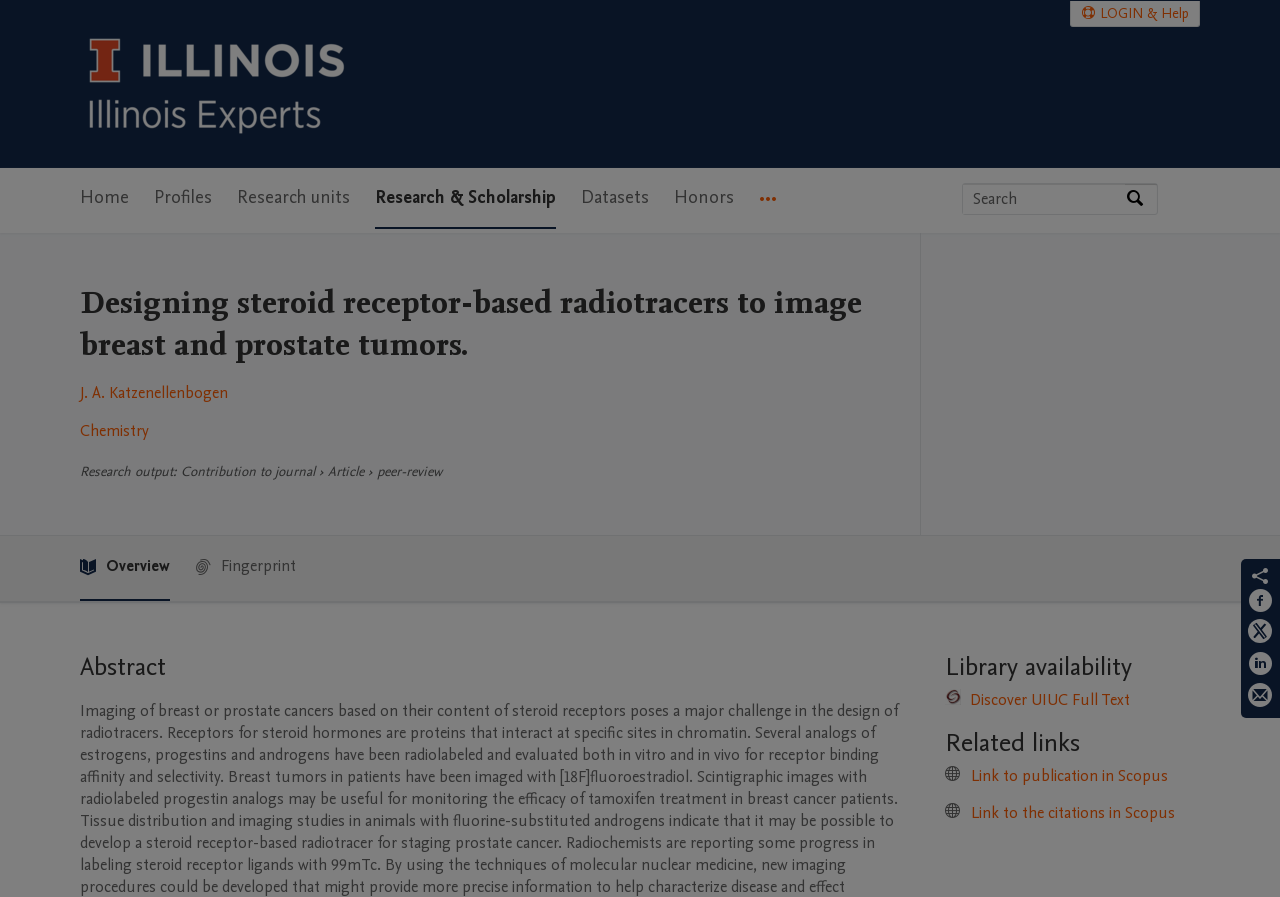Please mark the bounding box coordinates of the area that should be clicked to carry out the instruction: "View research output".

[0.062, 0.515, 0.135, 0.536]